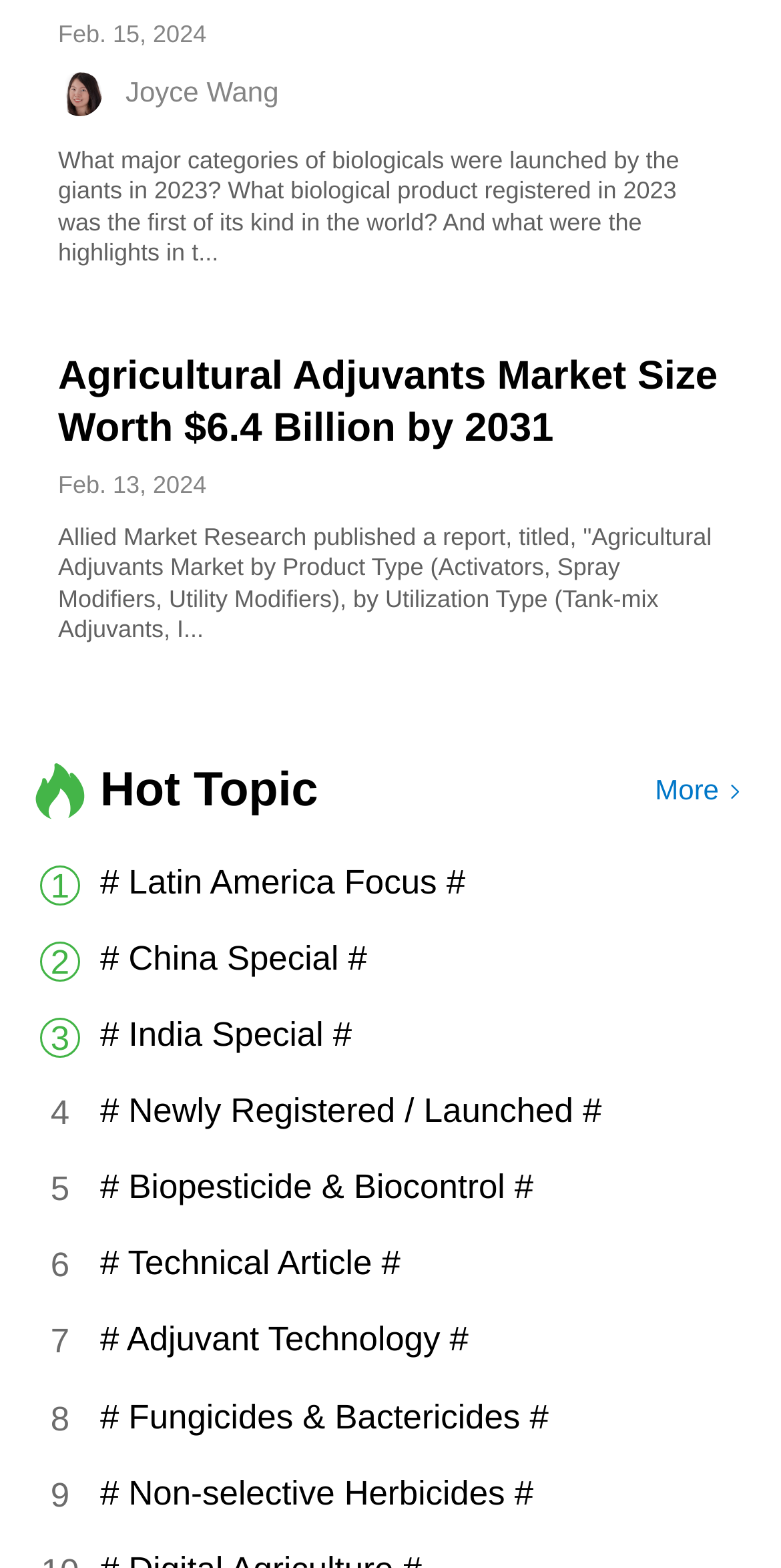Answer the question using only one word or a concise phrase: What is the date of the first article?

Feb. 15, 2024